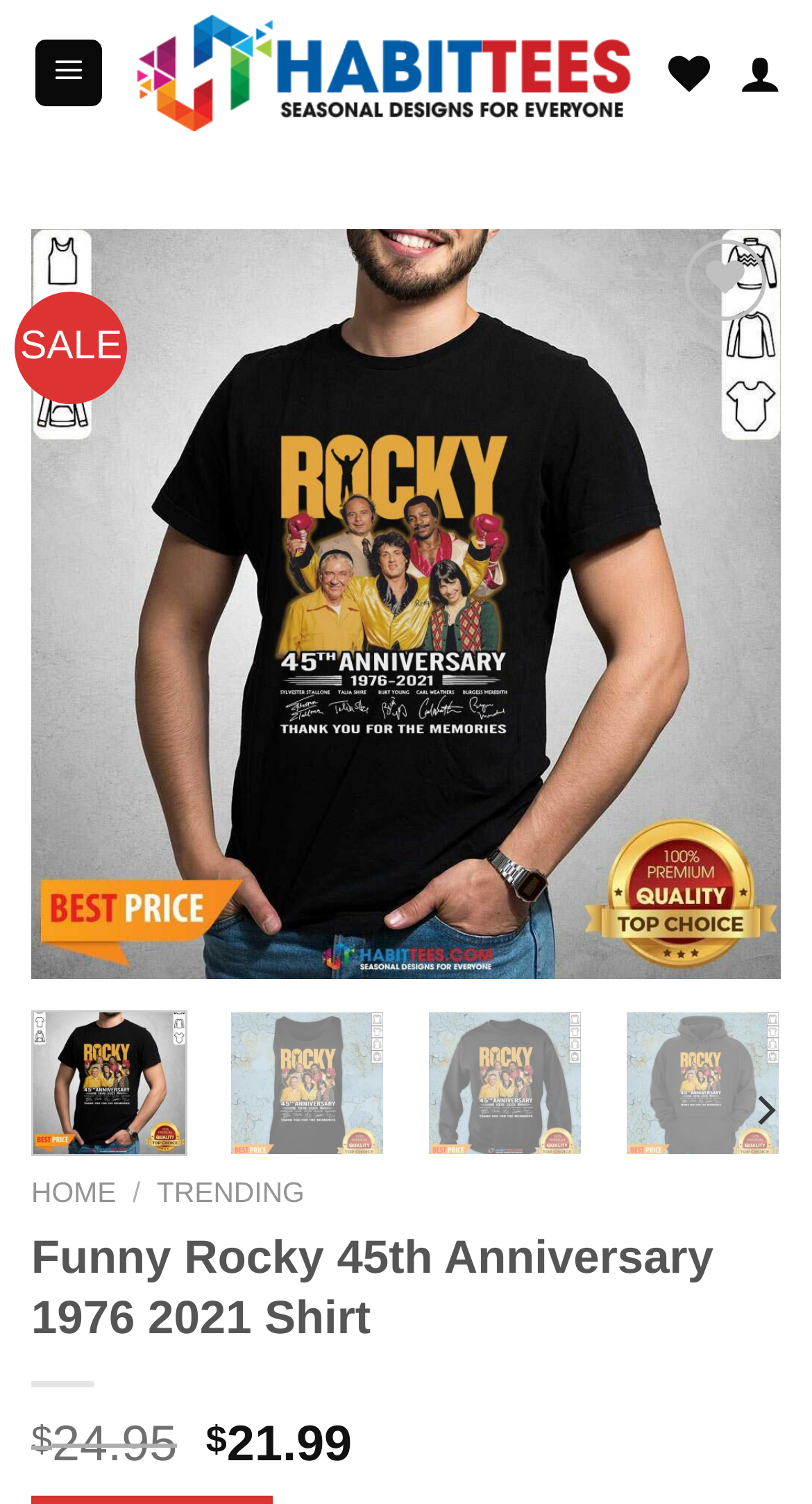Show the bounding box coordinates for the HTML element described as: "Uncategorized".

None